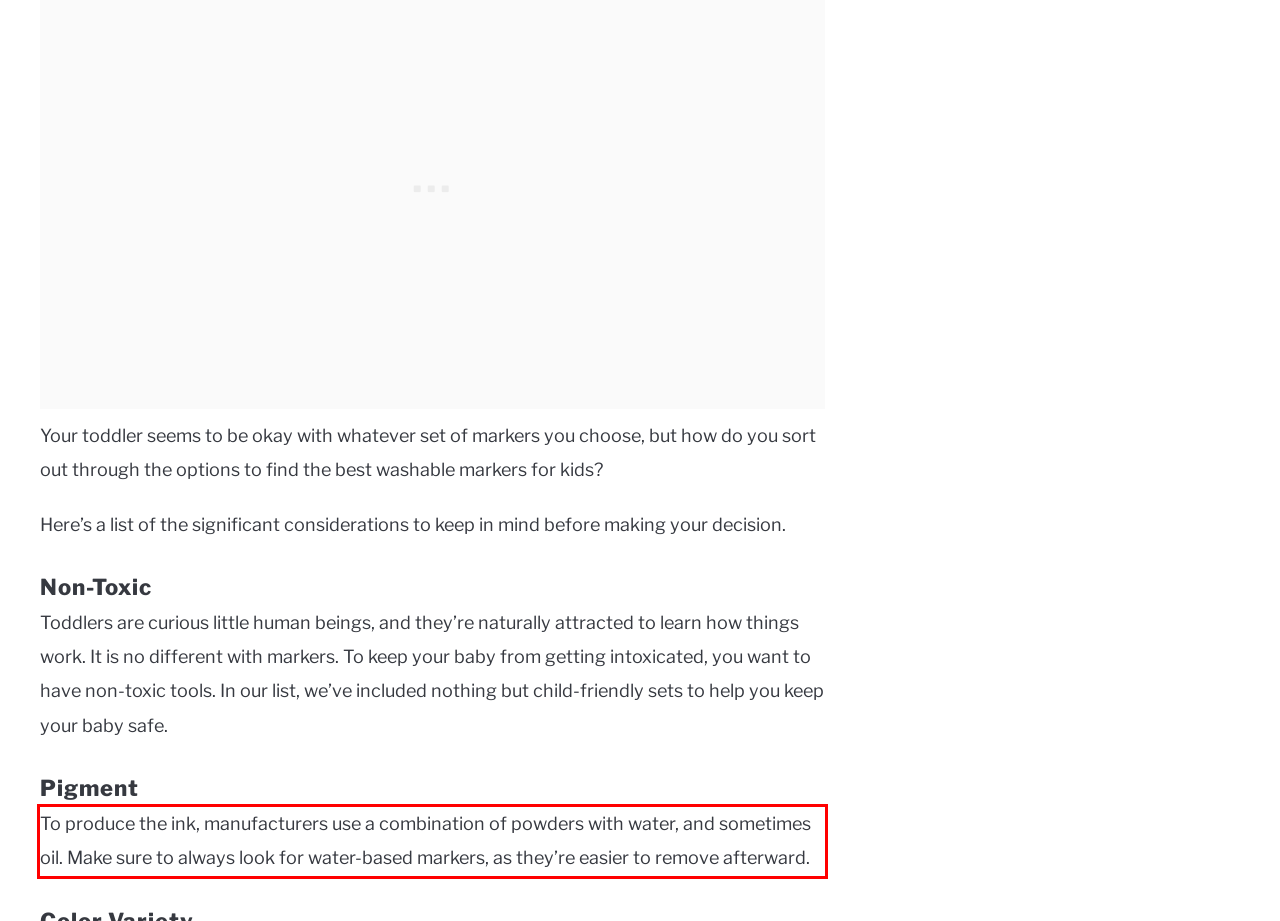You have a screenshot of a webpage with a red bounding box. Use OCR to generate the text contained within this red rectangle.

To produce the ink, manufacturers use a combination of powders with water, and sometimes oil. Make sure to always look for water-based markers, as they’re easier to remove afterward.